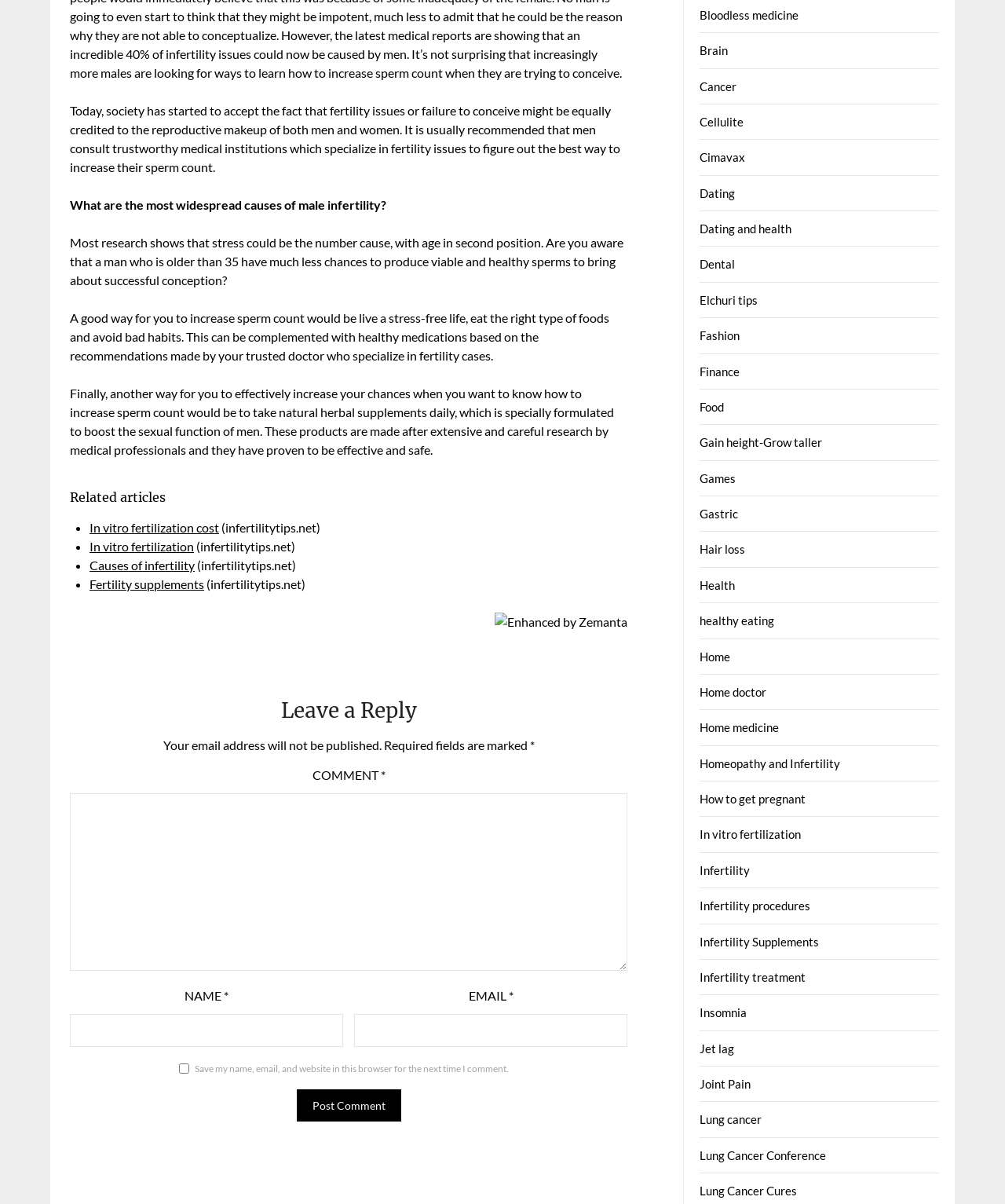Using the description: "In vitro fertilization", determine the UI element's bounding box coordinates. Ensure the coordinates are in the format of four float numbers between 0 and 1, i.e., [left, top, right, bottom].

[0.696, 0.687, 0.797, 0.699]